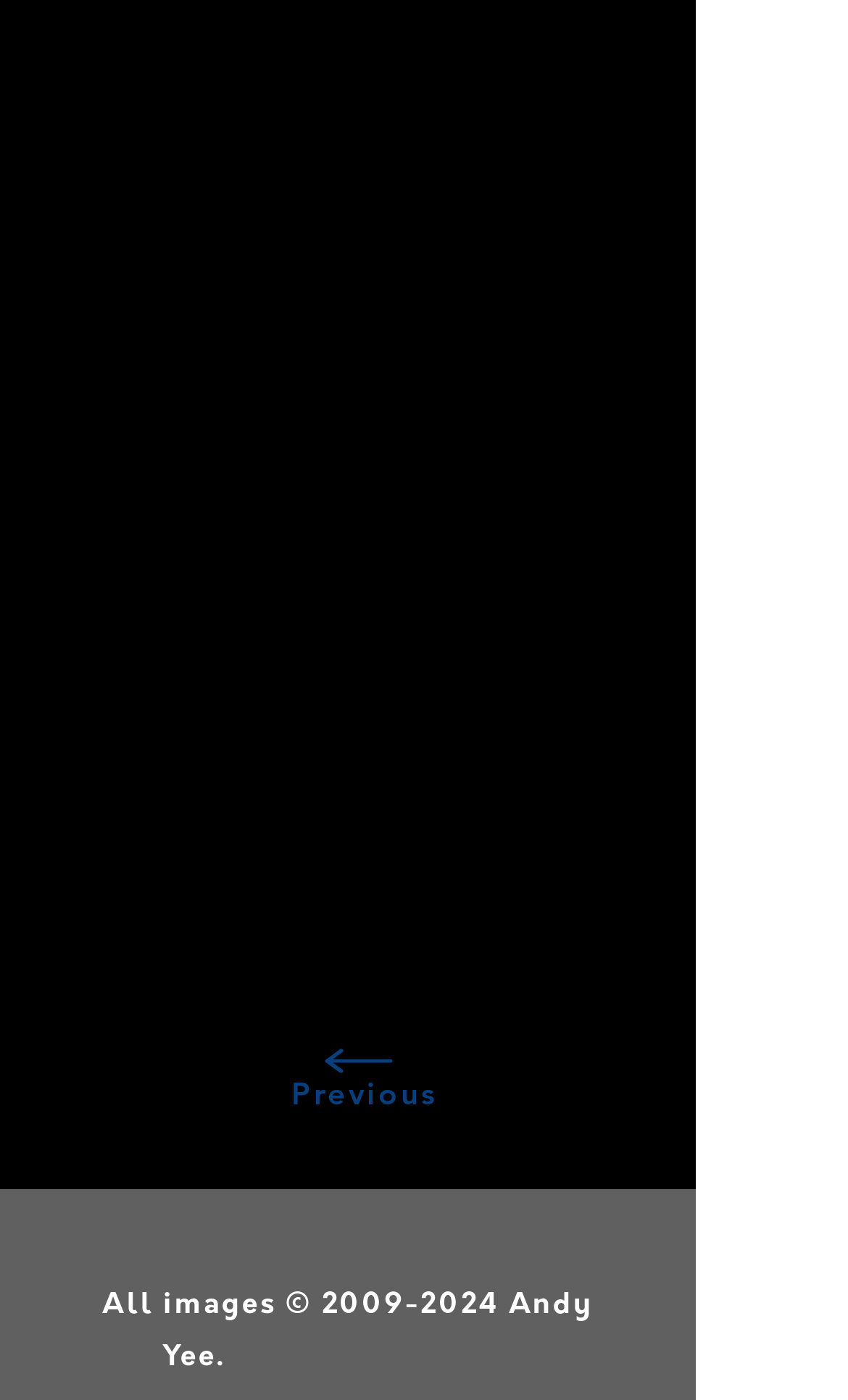Locate the UI element described by 2009-2024 and provide its bounding box coordinates. Use the format (top-left x, top-left y, bottom-right x, bottom-right y) with all values as floating point numbers between 0 and 1.

[0.379, 0.922, 0.589, 0.942]